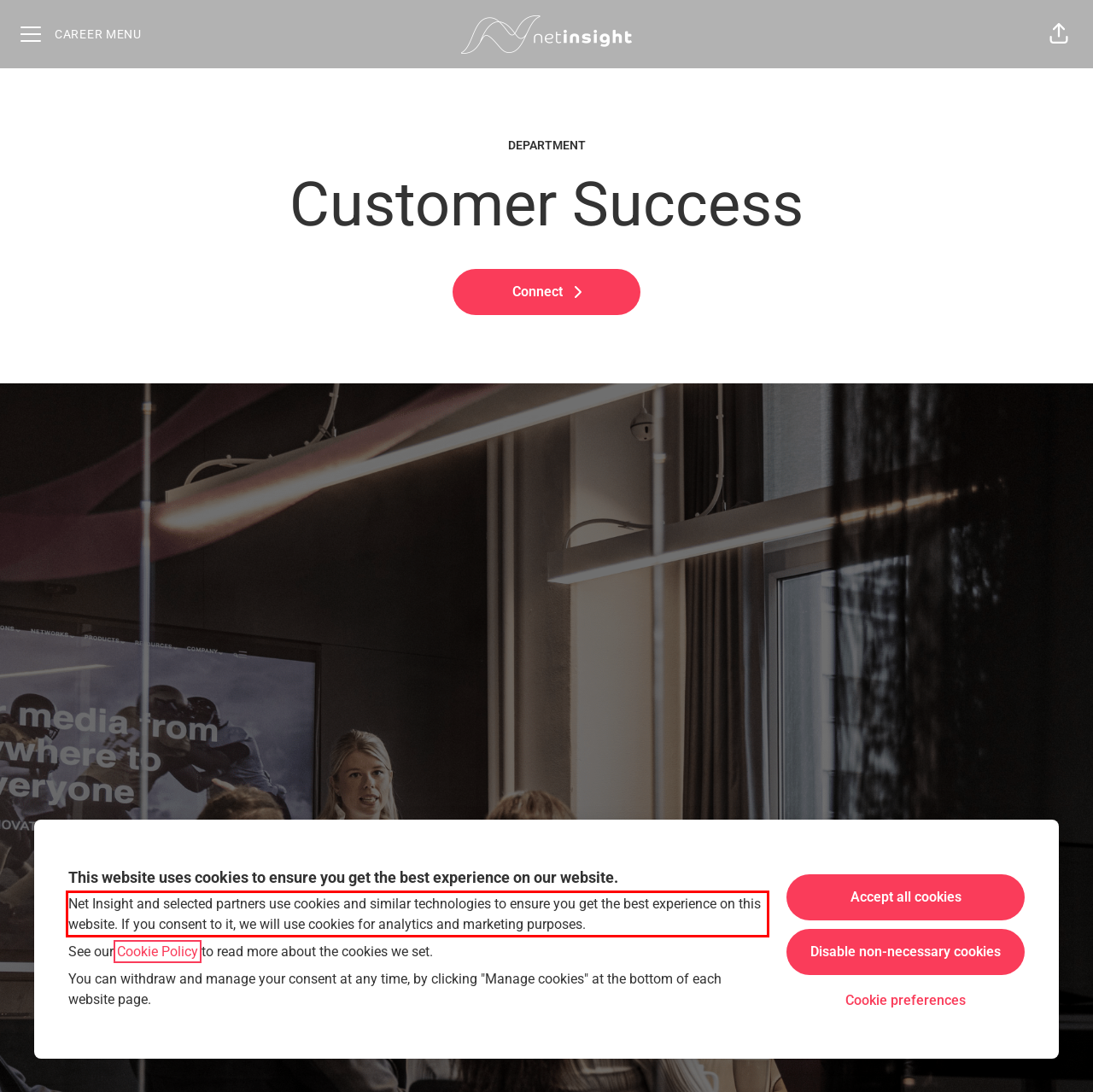Your task is to recognize and extract the text content from the UI element enclosed in the red bounding box on the webpage screenshot.

Net Insight and selected partners use cookies and similar technologies to ensure you get the best experience on this website. If you consent to it, we will use cookies for analytics and marketing purposes.